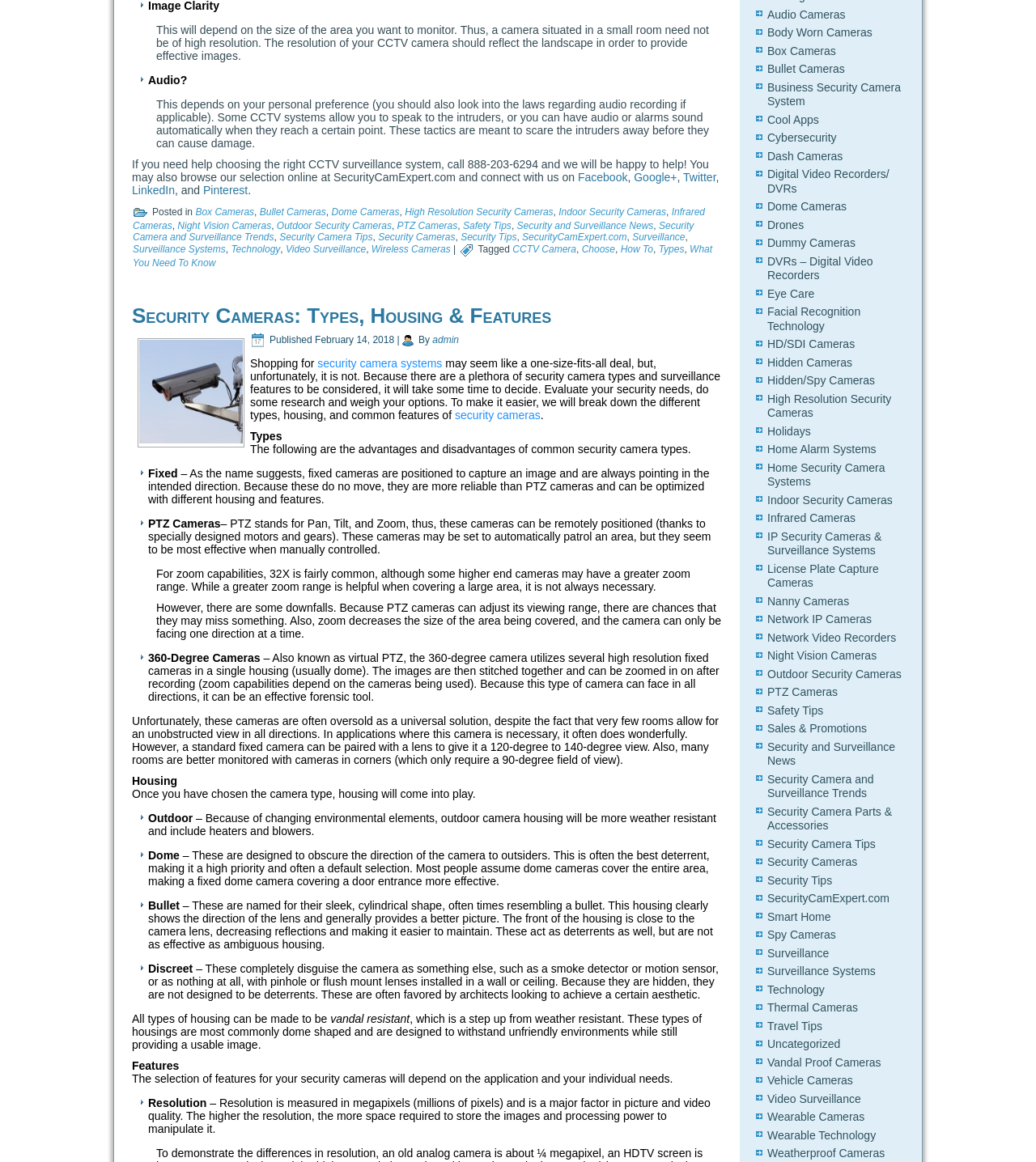Determine the bounding box coordinates for the UI element described. Format the coordinates as (top-left x, top-left y, bottom-right x, bottom-right y) and ensure all values are between 0 and 1. Element description: Night Vision Cameras

[0.741, 0.558, 0.846, 0.57]